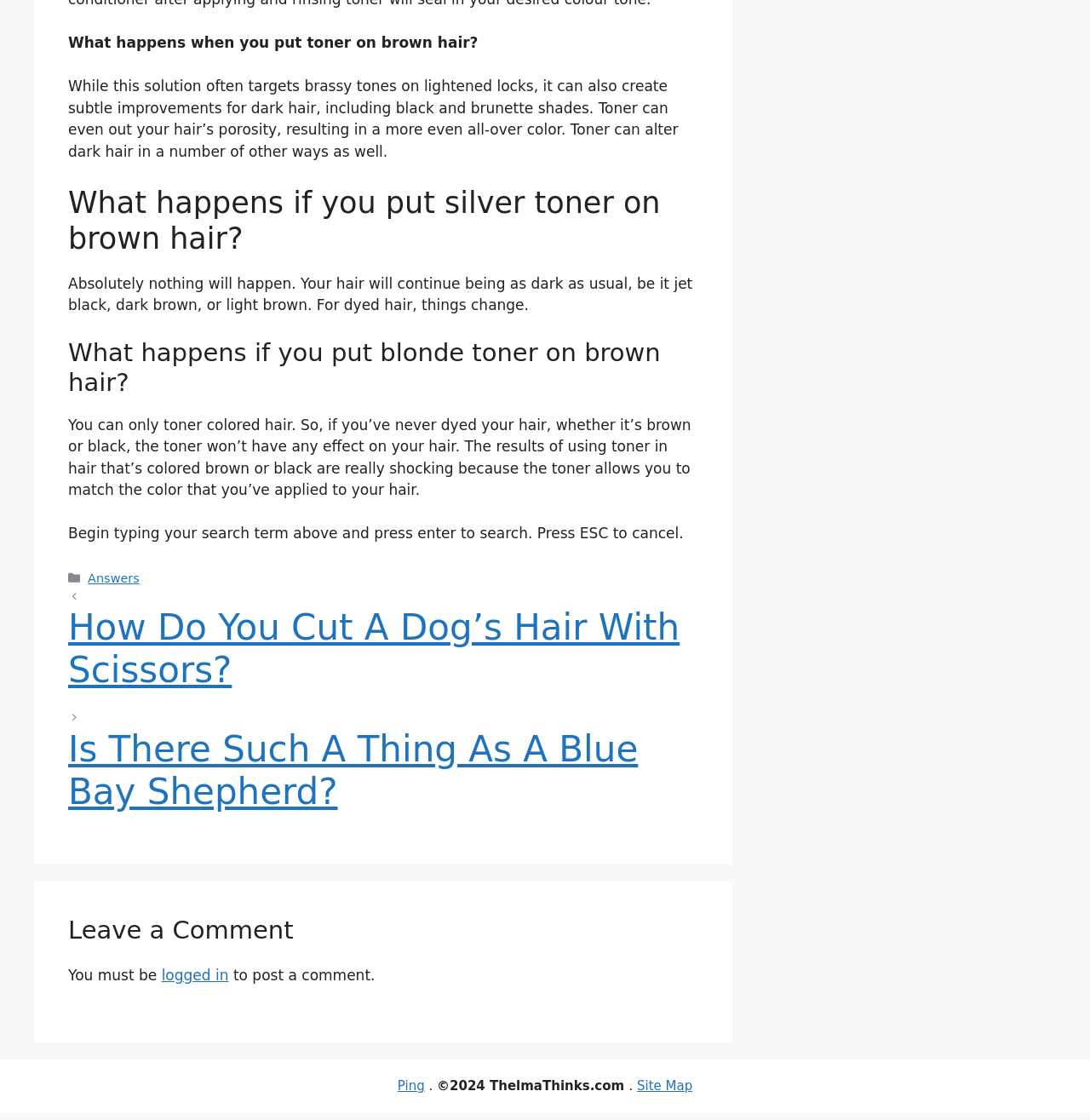Locate the UI element described as follows: "logged in". Return the bounding box coordinates as four float numbers between 0 and 1 in the order [left, top, right, bottom].

[0.148, 0.863, 0.21, 0.878]